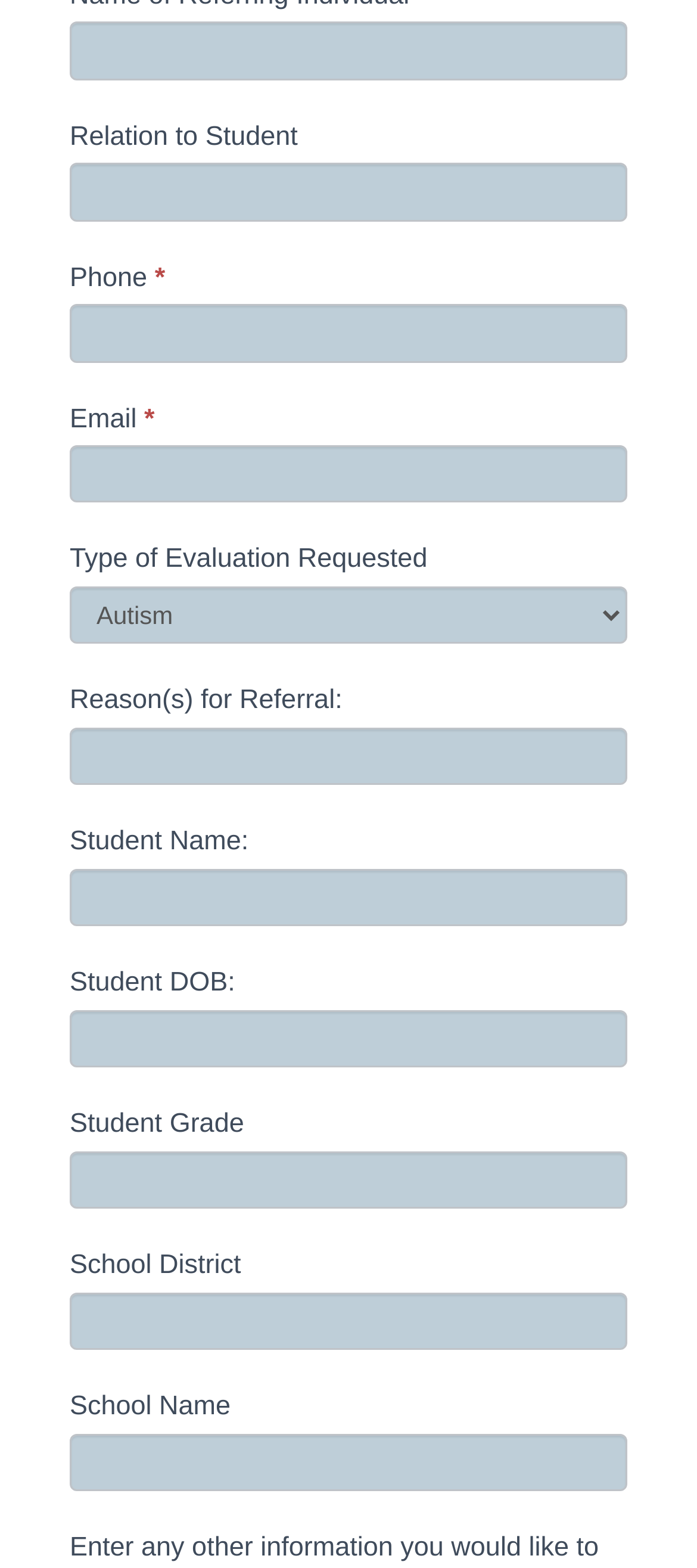Provide a short answer using a single word or phrase for the following question: 
What is the type of evaluation that can be requested?

Not specified